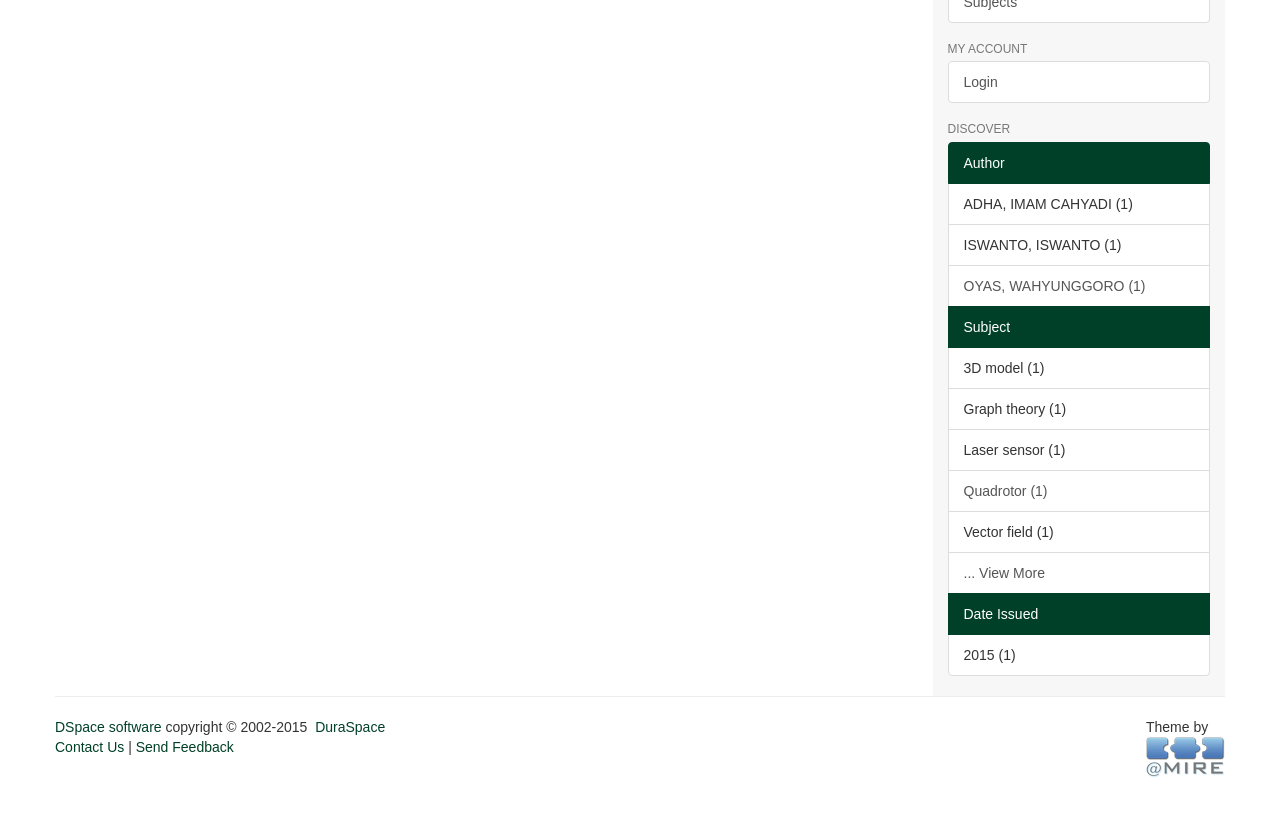Find and provide the bounding box coordinates for the UI element described here: "parent_node: Theme by title="@mire NV"". The coordinates should be given as four float numbers between 0 and 1: [left, top, right, bottom].

[0.895, 0.914, 0.957, 0.934]